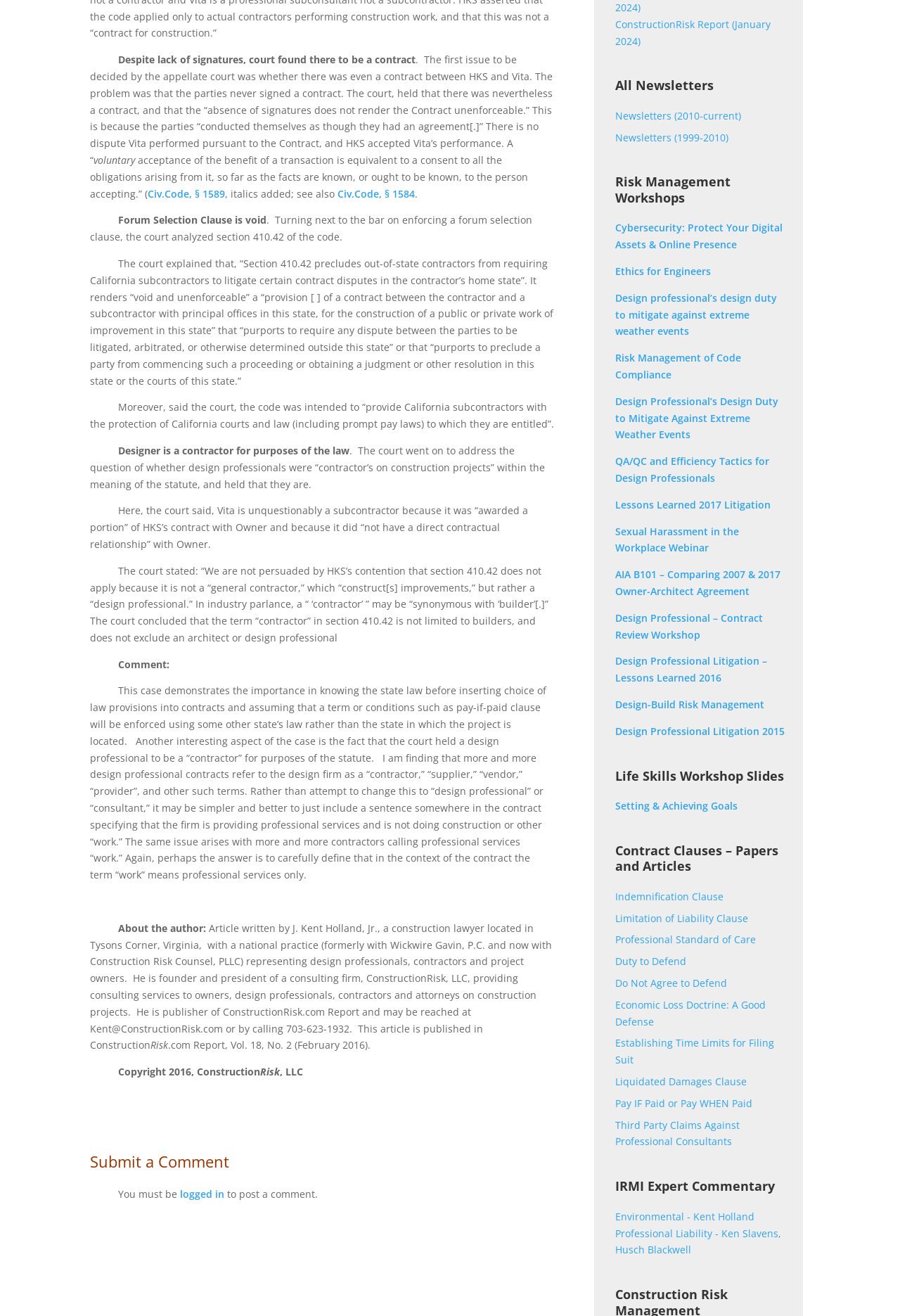What is the name of the consulting firm founded by the author?
Based on the visual information, provide a detailed and comprehensive answer.

The author, J. Kent Holland, Jr., is the founder and president of ConstructionRisk, LLC, a consulting firm that provides consulting services to owners, design professionals, contractors, and attorneys on construction projects.